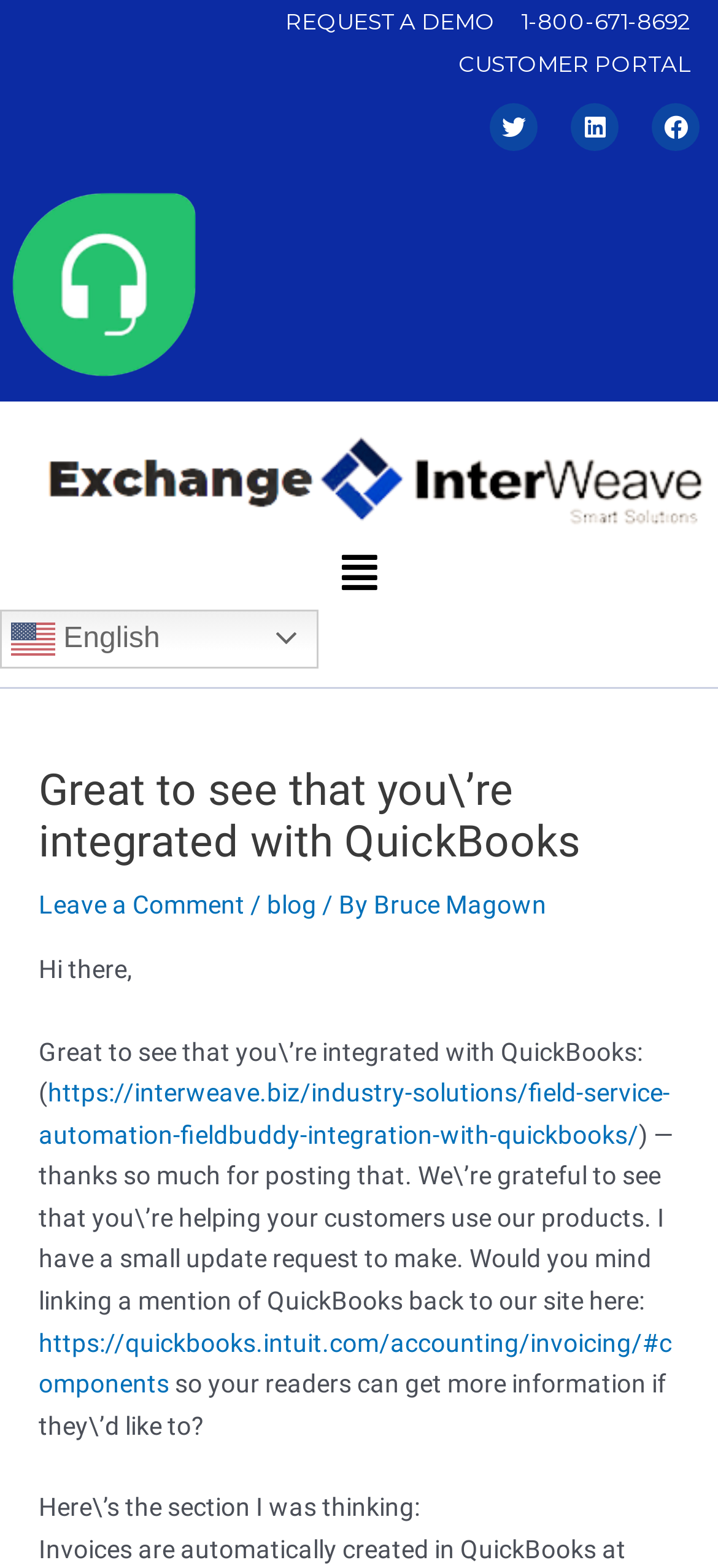Determine the bounding box coordinates of the clickable region to carry out the instruction: "Follow on Twitter".

[0.682, 0.066, 0.749, 0.096]